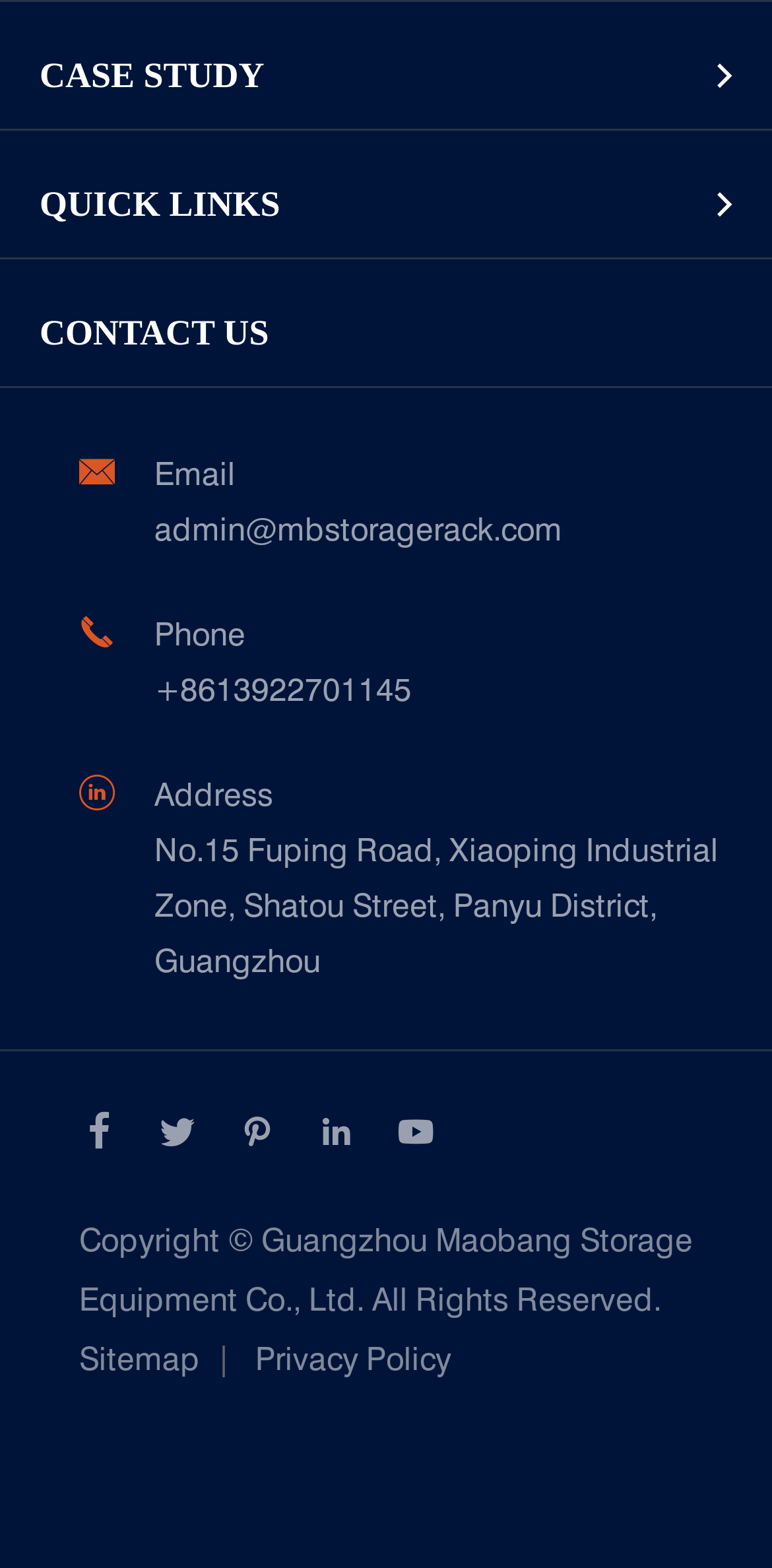Identify the bounding box coordinates necessary to click and complete the given instruction: "Check the company information".

[0.051, 0.165, 1.0, 0.213]